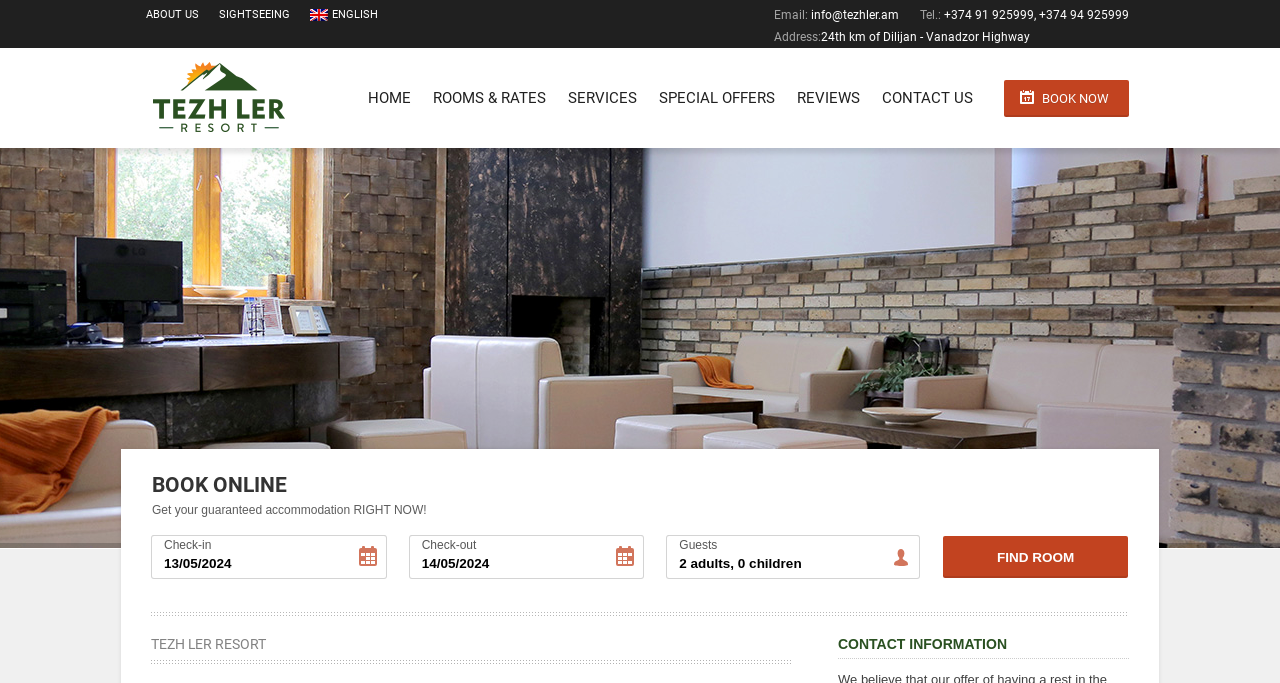Find the bounding box coordinates of the area to click in order to follow the instruction: "Send an email to info@tezhler.am".

[0.634, 0.012, 0.702, 0.032]